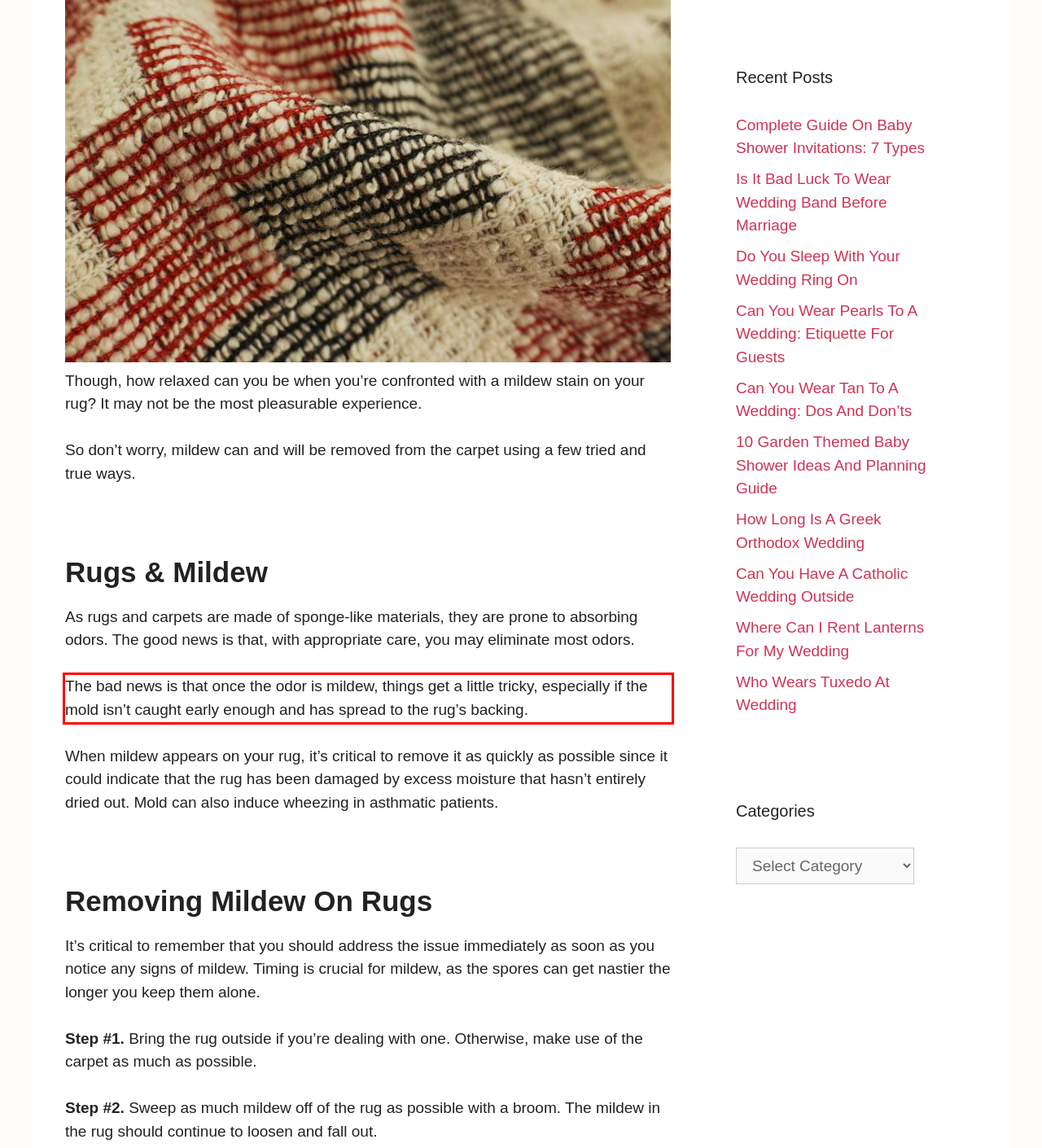Given the screenshot of a webpage, identify the red rectangle bounding box and recognize the text content inside it, generating the extracted text.

The bad news is that once the odor is mildew, things get a little tricky, especially if the mold isn’t caught early enough and has spread to the rug’s backing.